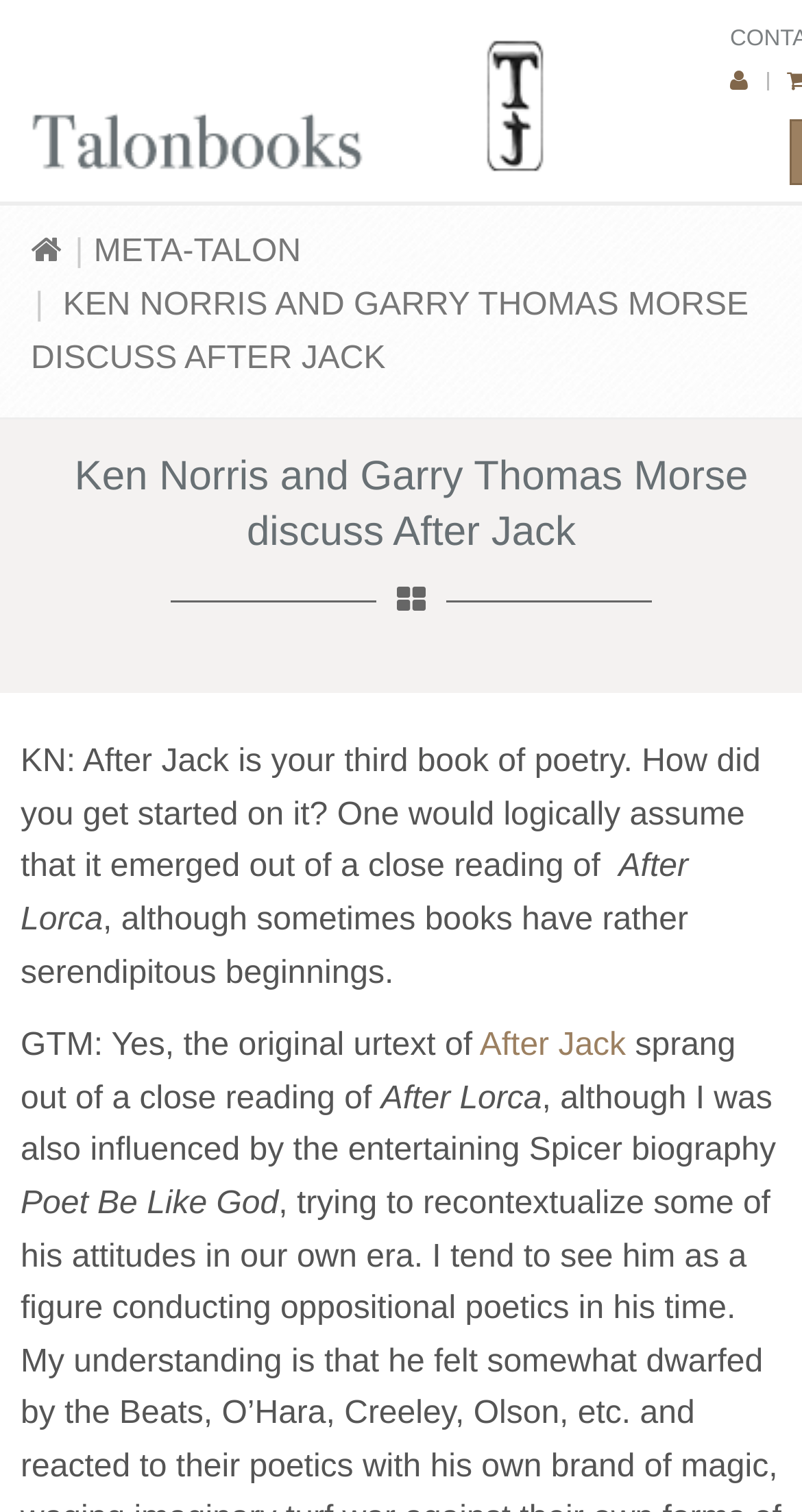What is the name of the book being discussed?
Please provide a comprehensive answer based on the details in the screenshot.

By analyzing the webpage content, I found that the book being discussed is 'After Jack' which is mentioned in the conversation between Ken Norris and Garry Thomas Morse.